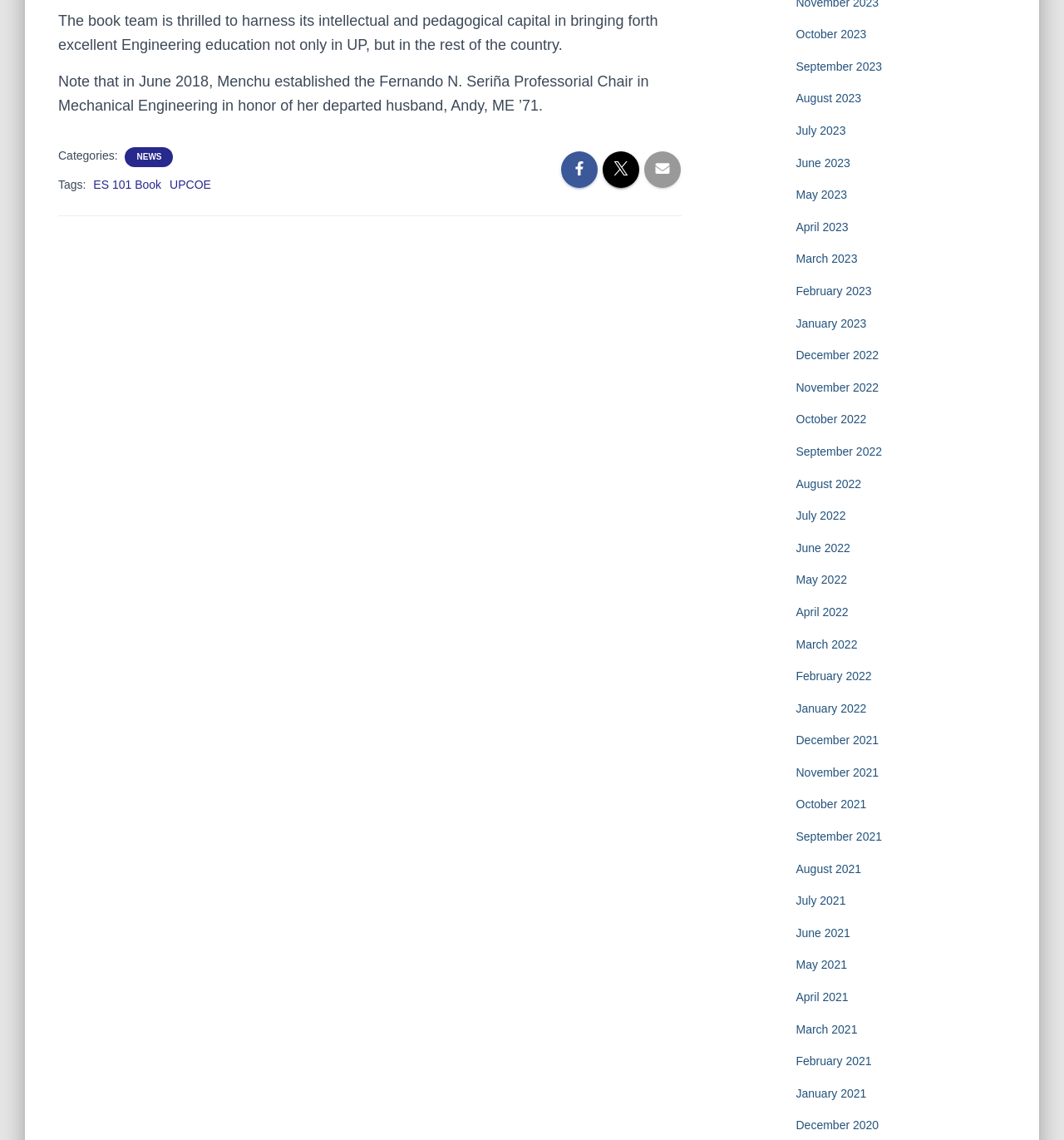Answer the question in one word or a short phrase:
What is the name of the professorial chair established by Menchu?

Fernando N. Seriña Professorial Chair